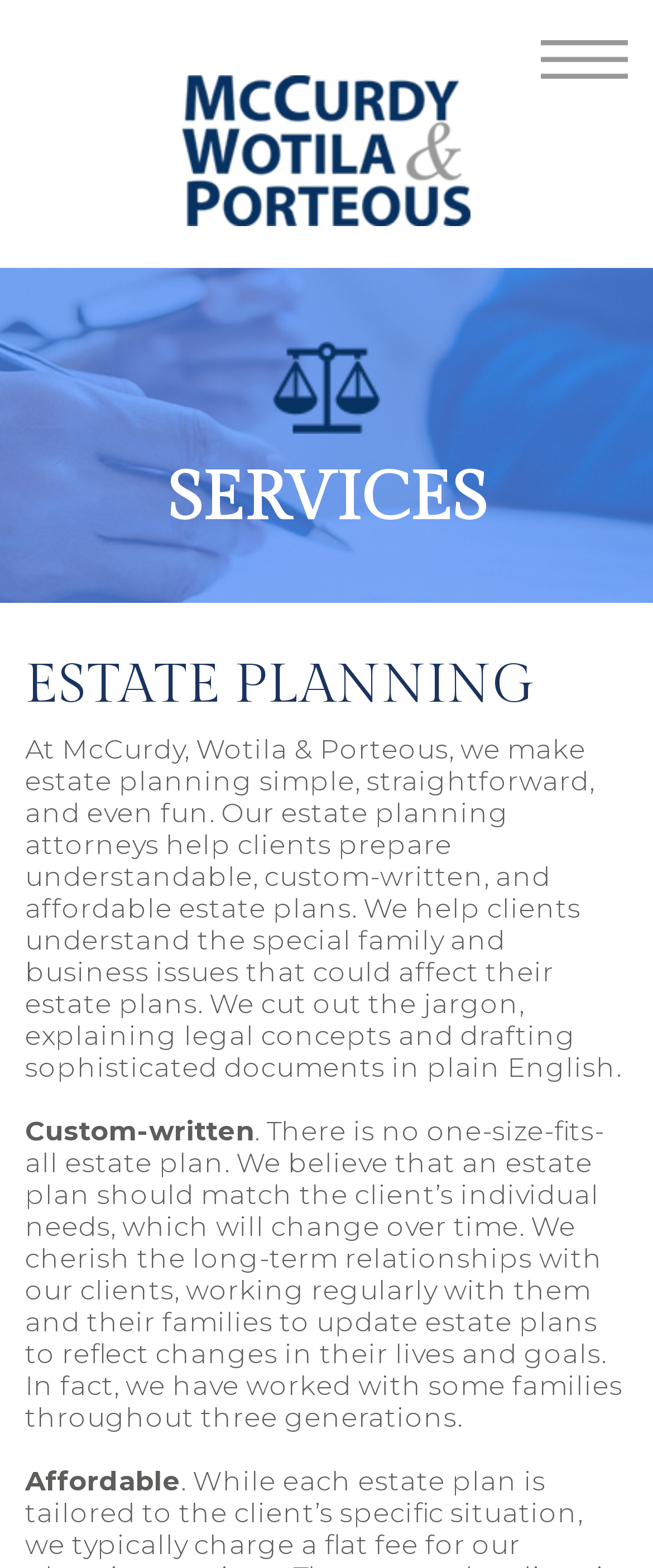Provide a brief response using a word or short phrase to this question:
What kind of relationships does McCurdy Wotilla & Porteous aim to build with their clients?

Long-term relationships